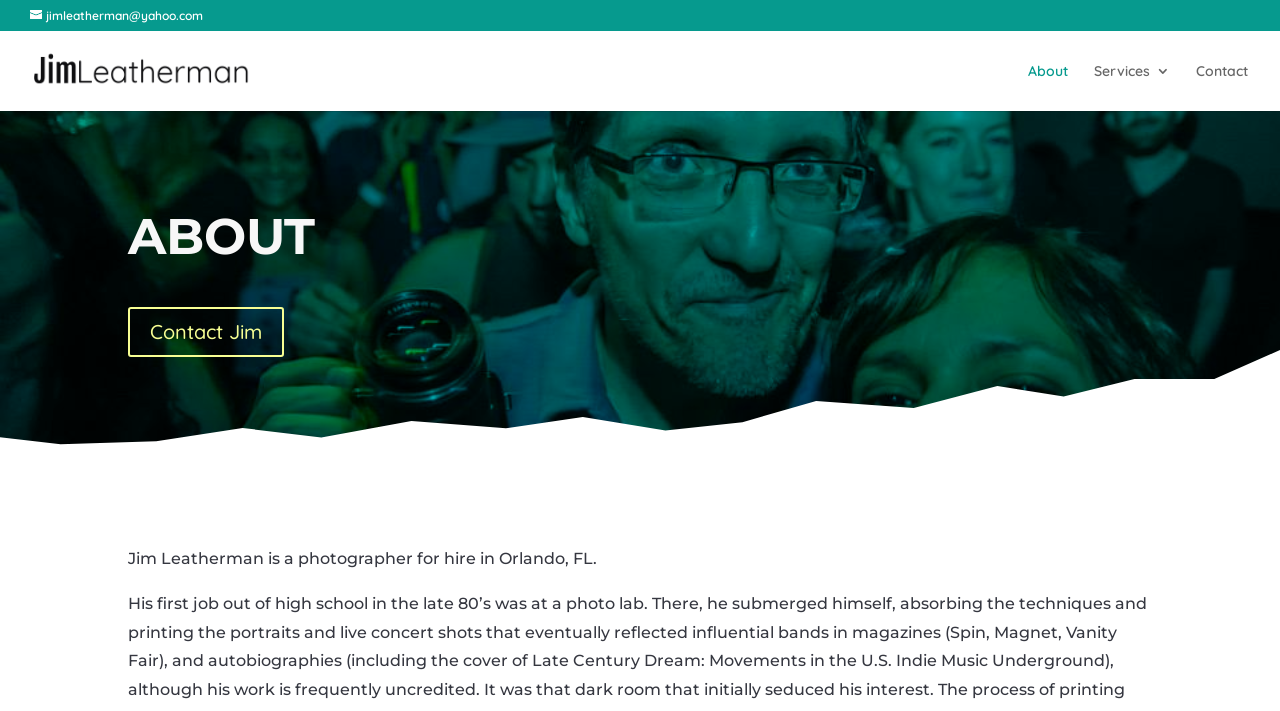Using the element description: "Contact Jim", determine the bounding box coordinates for the specified UI element. The coordinates should be four float numbers between 0 and 1, [left, top, right, bottom].

[0.1, 0.431, 0.222, 0.502]